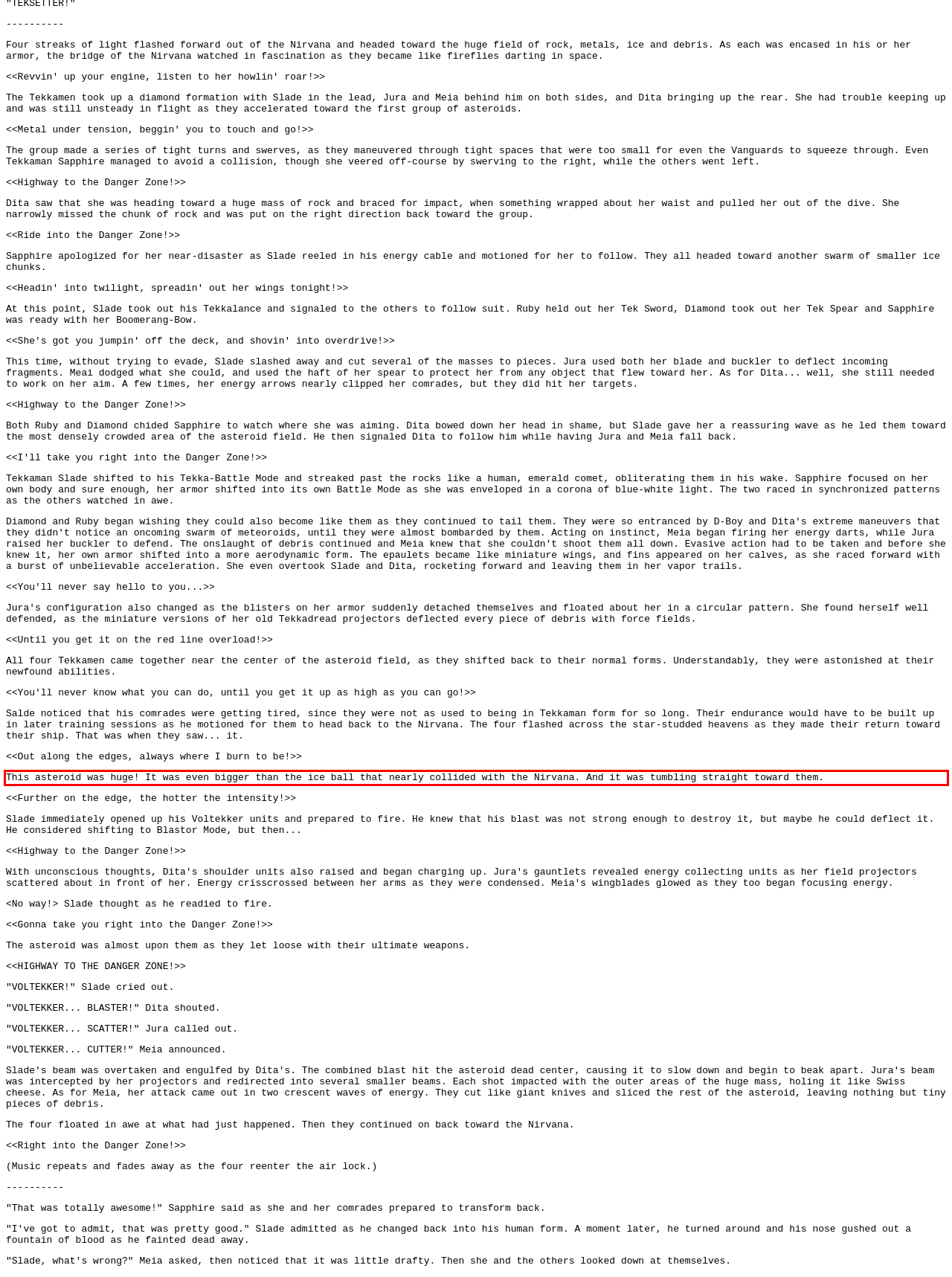By examining the provided screenshot of a webpage, recognize the text within the red bounding box and generate its text content.

This asteroid was huge! It was even bigger than the ice ball that nearly collided with the Nirvana. And it was tumbling straight toward them.